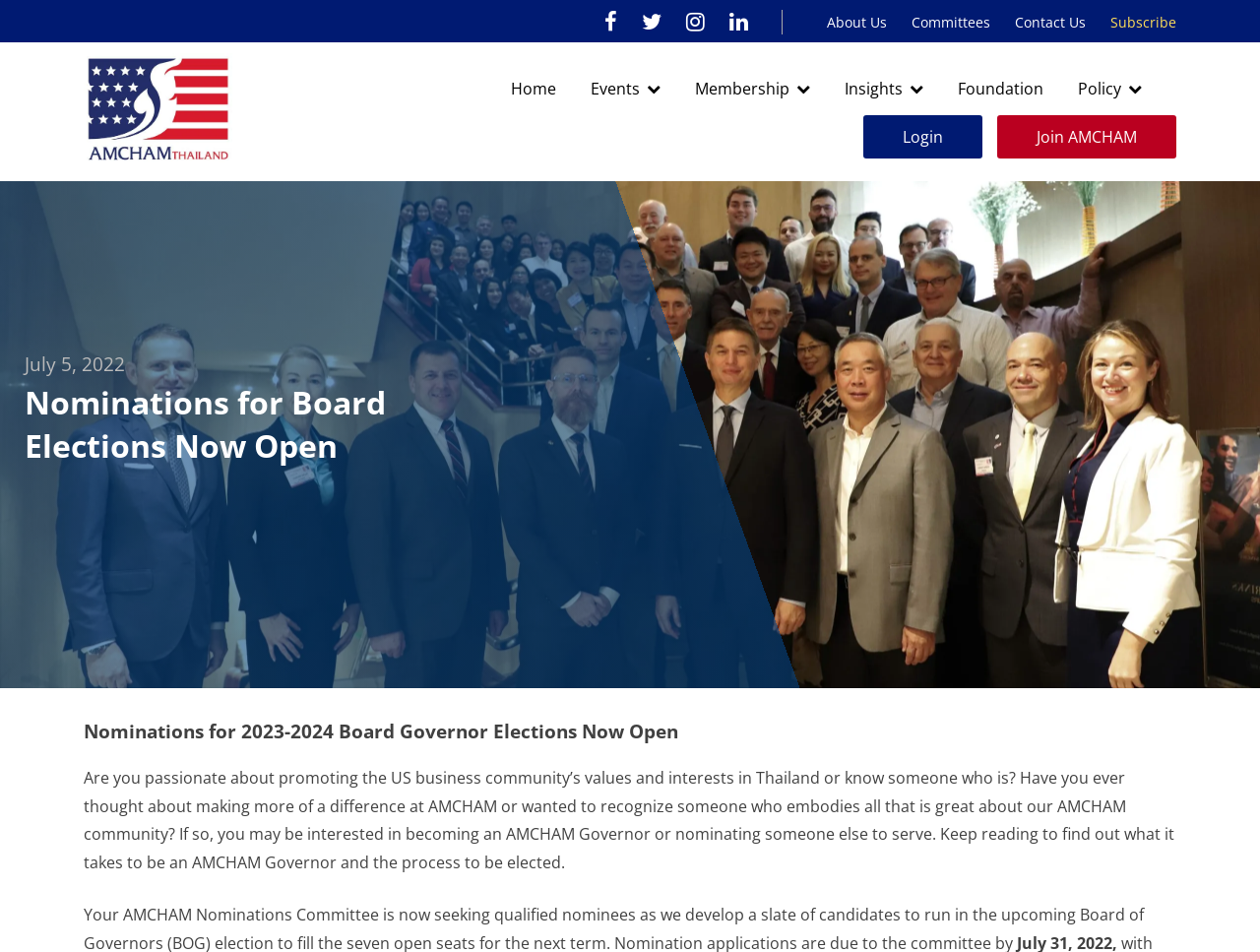What is the purpose of the webpage?
Based on the image, give a one-word or short phrase answer.

Board Elections